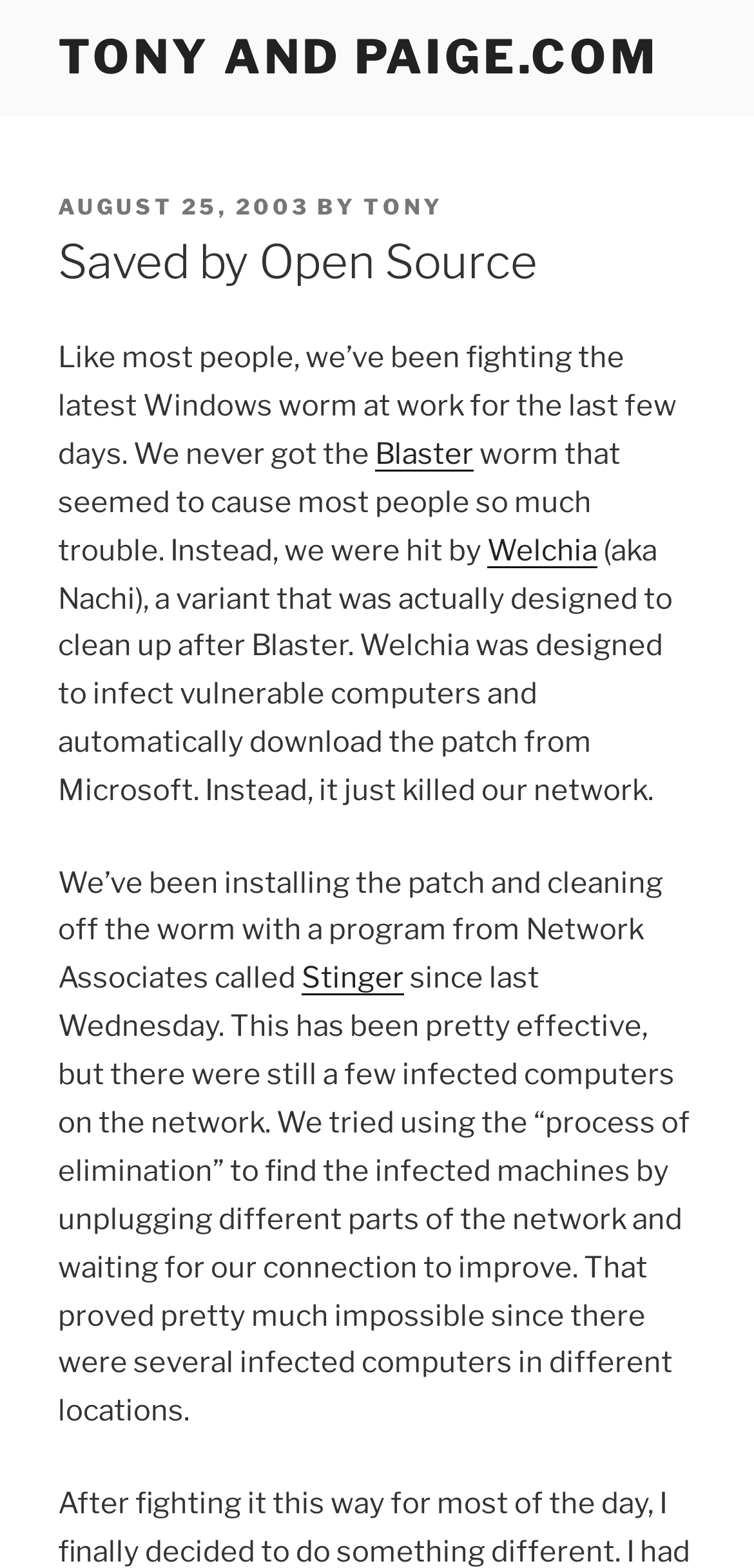Bounding box coordinates must be specified in the format (top-left x, top-left y, bottom-right x, bottom-right y). All values should be floating point numbers between 0 and 1. What are the bounding box coordinates of the UI element described as: Tony and Paige.com

[0.077, 0.018, 0.873, 0.054]